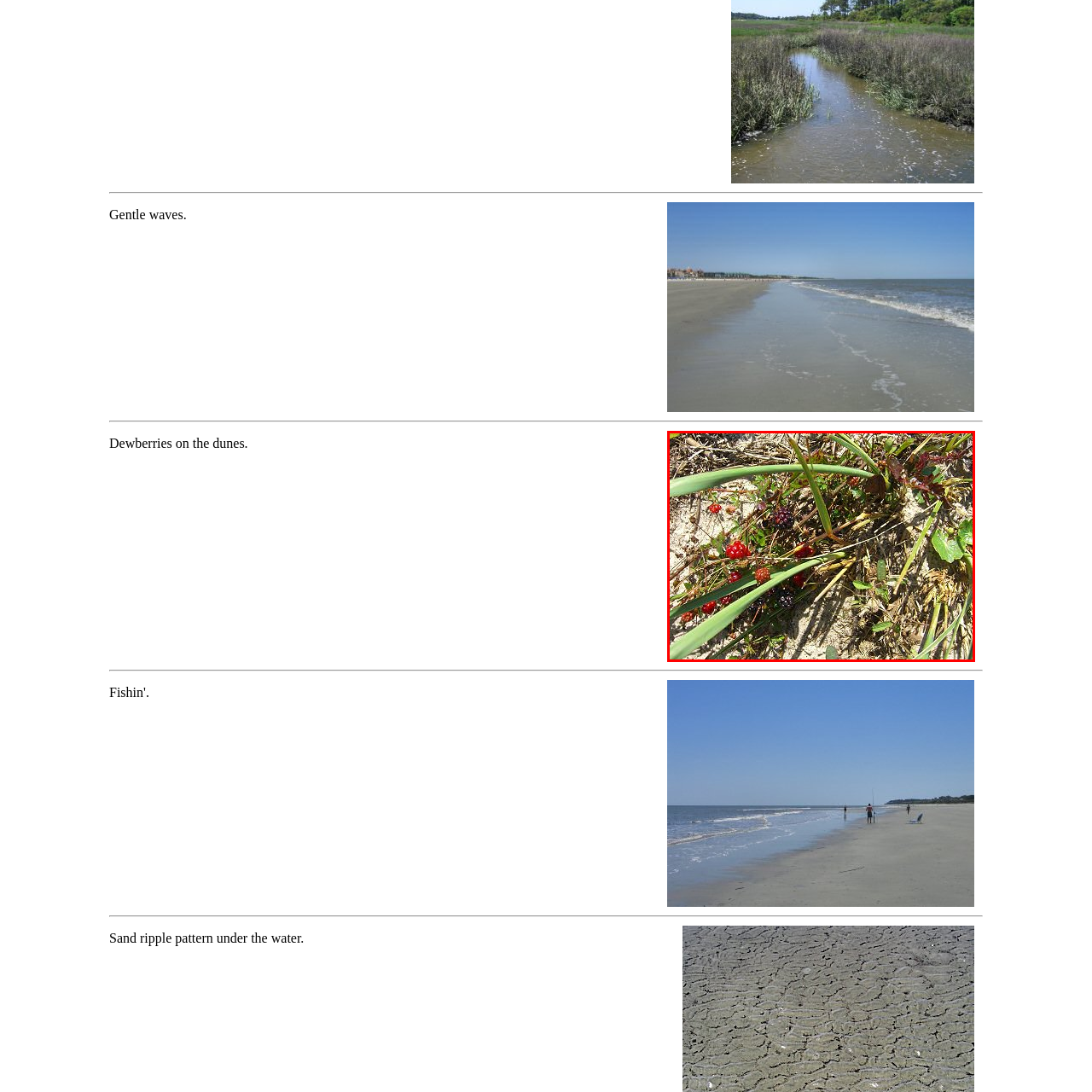Explain what is happening in the image inside the red outline in great detail.

The image showcases a close-up view of dewberries nestled among a mix of grass and other vegetation. The scene captures the vibrant contrast of the ripe, dark purple dewberries alongside bright red berries, all interconnected with green blades of grass and earthy tones of the sandy ground. Sunlight illuminates the natural setting, highlighting the textures of the foliage and the richness of the berries, creating a picturesque snapshot of this coastal environment.